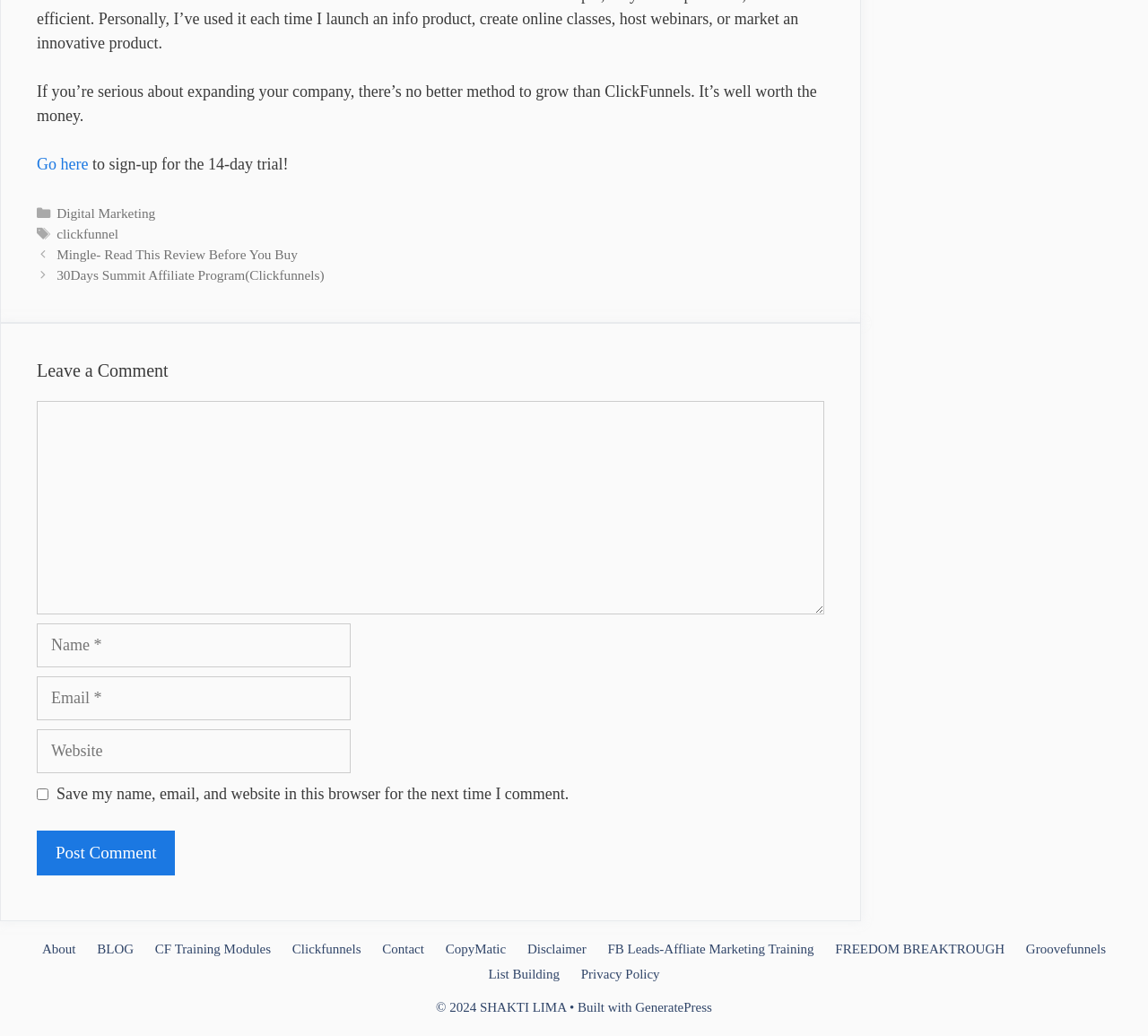Using the description: "parent_node: Comment name="email" placeholder="Email *"", identify the bounding box of the corresponding UI element in the screenshot.

[0.032, 0.653, 0.305, 0.695]